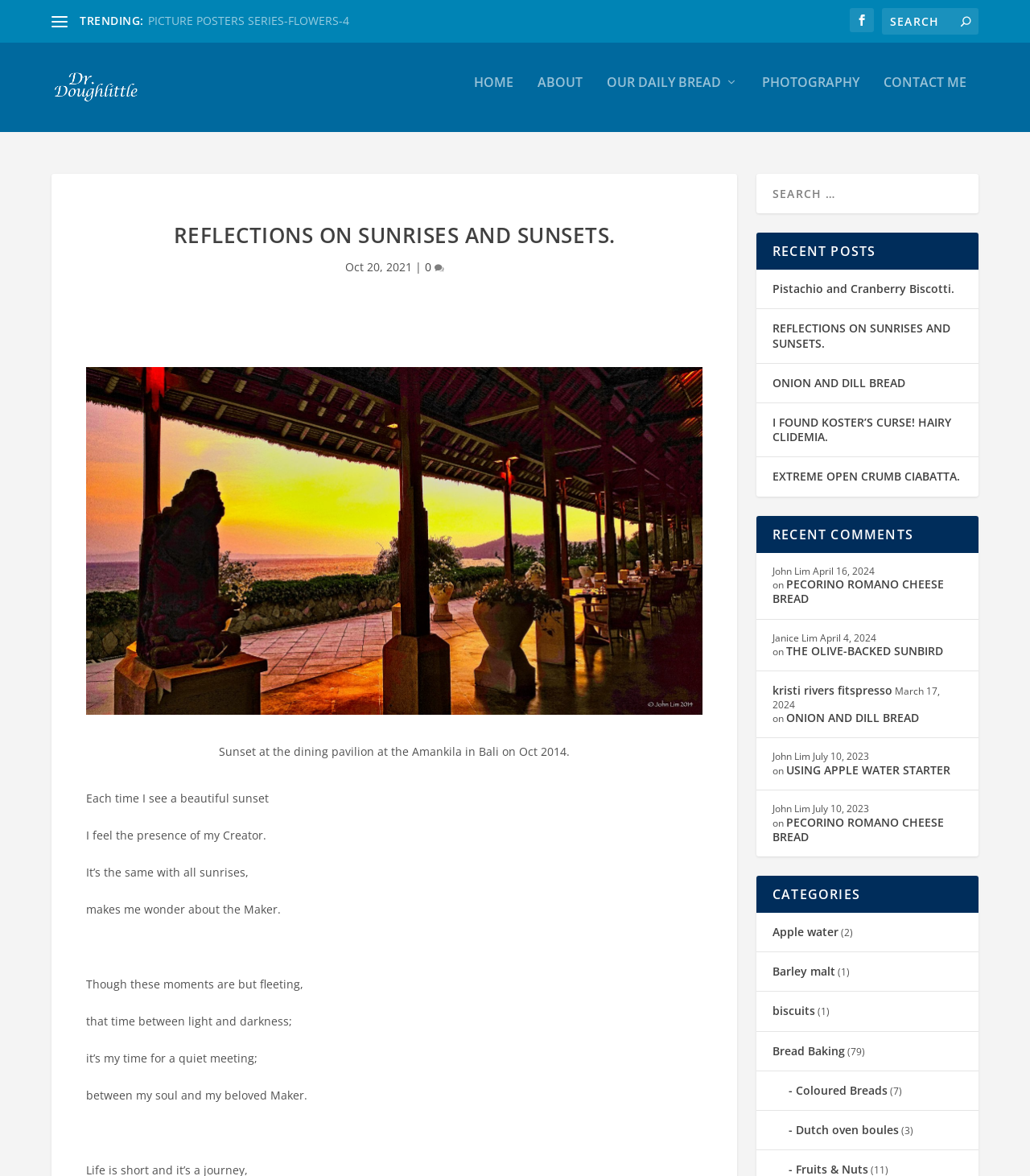Find and specify the bounding box coordinates that correspond to the clickable region for the instruction: "Search for something".

[0.856, 0.007, 0.95, 0.029]